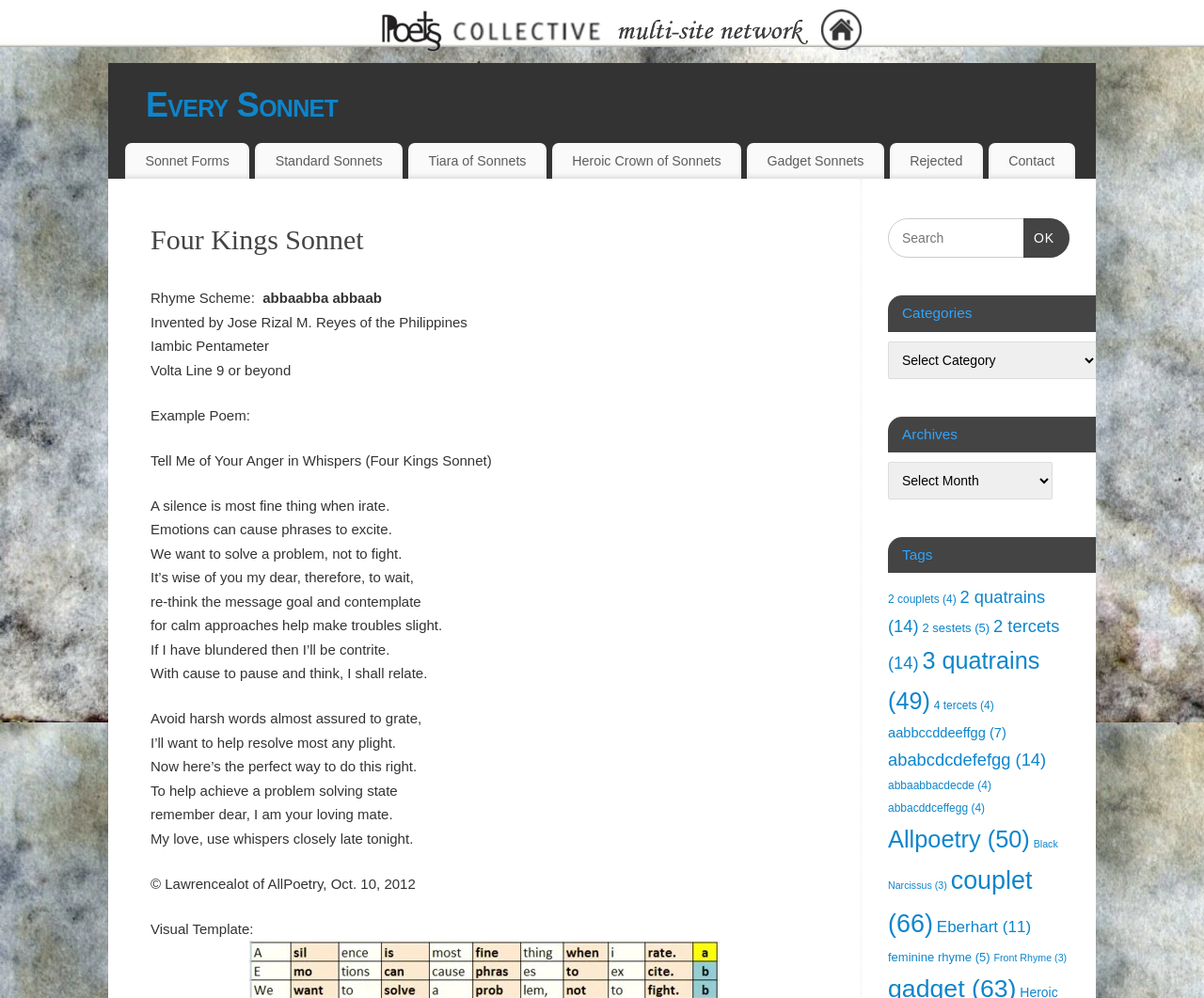How many lines does the example poem have?
Using the information from the image, provide a comprehensive answer to the question.

The example poem 'Tell Me of Your Anger in Whispers (Four Kings Sonnet)' is provided on the webpage, and it has 14 lines.